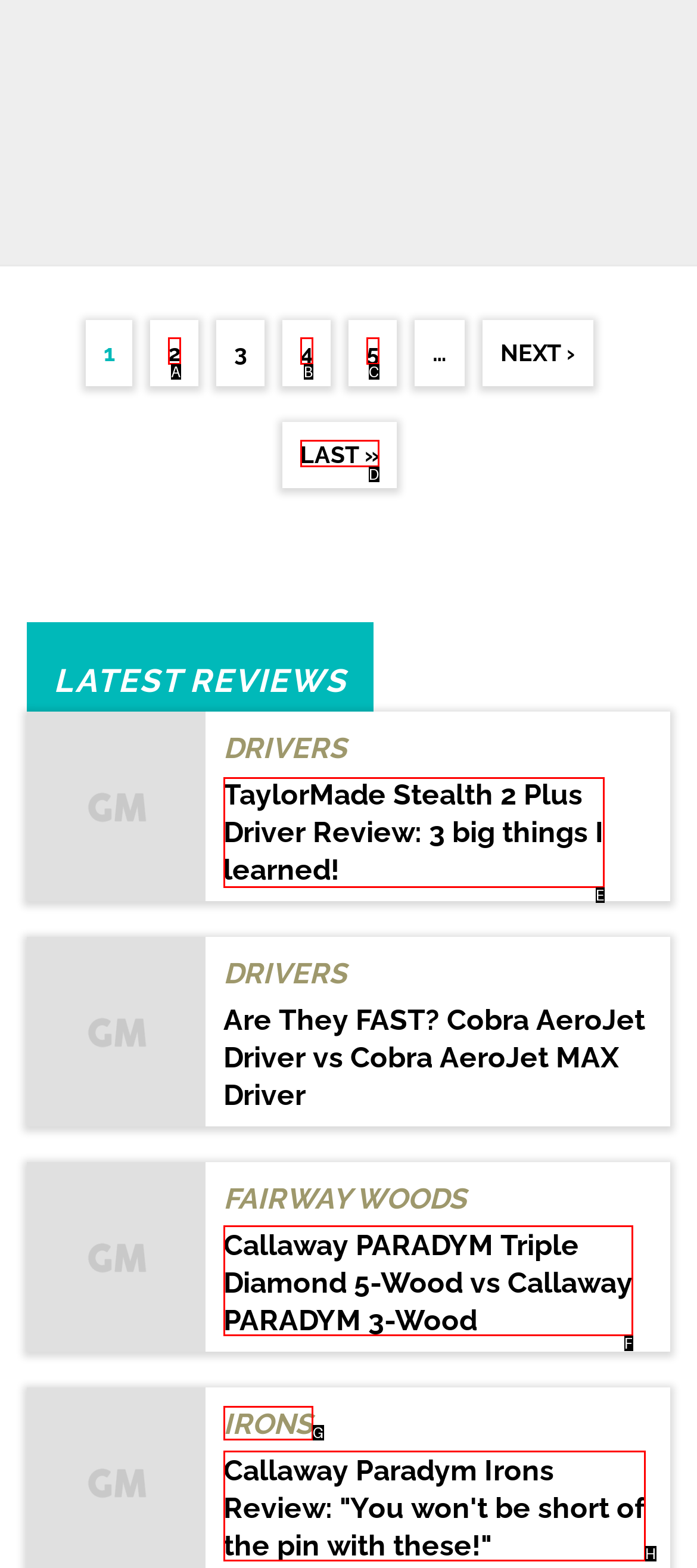Indicate the UI element to click to perform the task: View the 'TaylorMade Stealth 2 Plus Driver Review'. Reply with the letter corresponding to the chosen element.

E